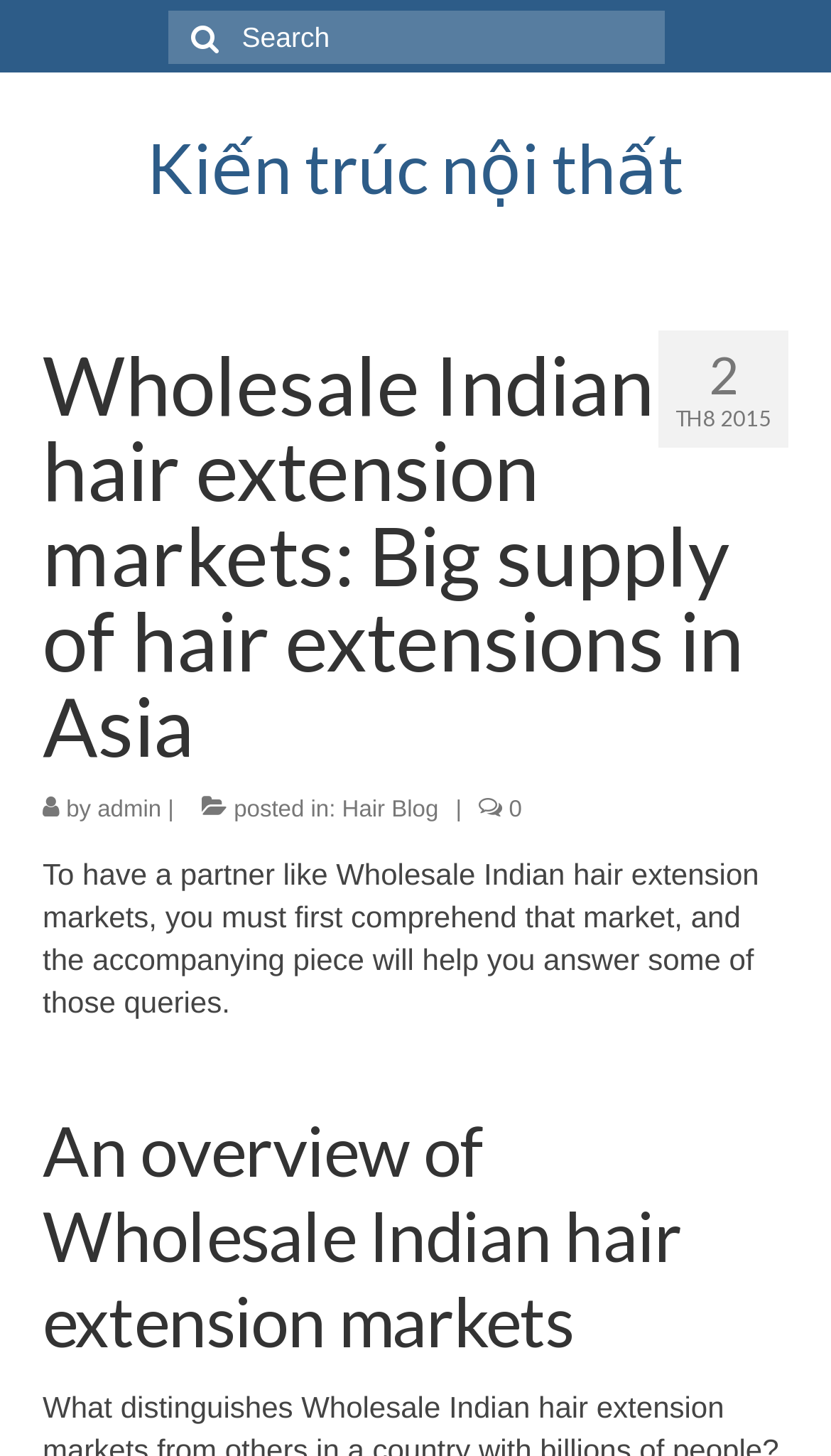Identify the bounding box of the UI element that matches this description: "parent_node: Search for:".

[0.201, 0.007, 0.278, 0.044]